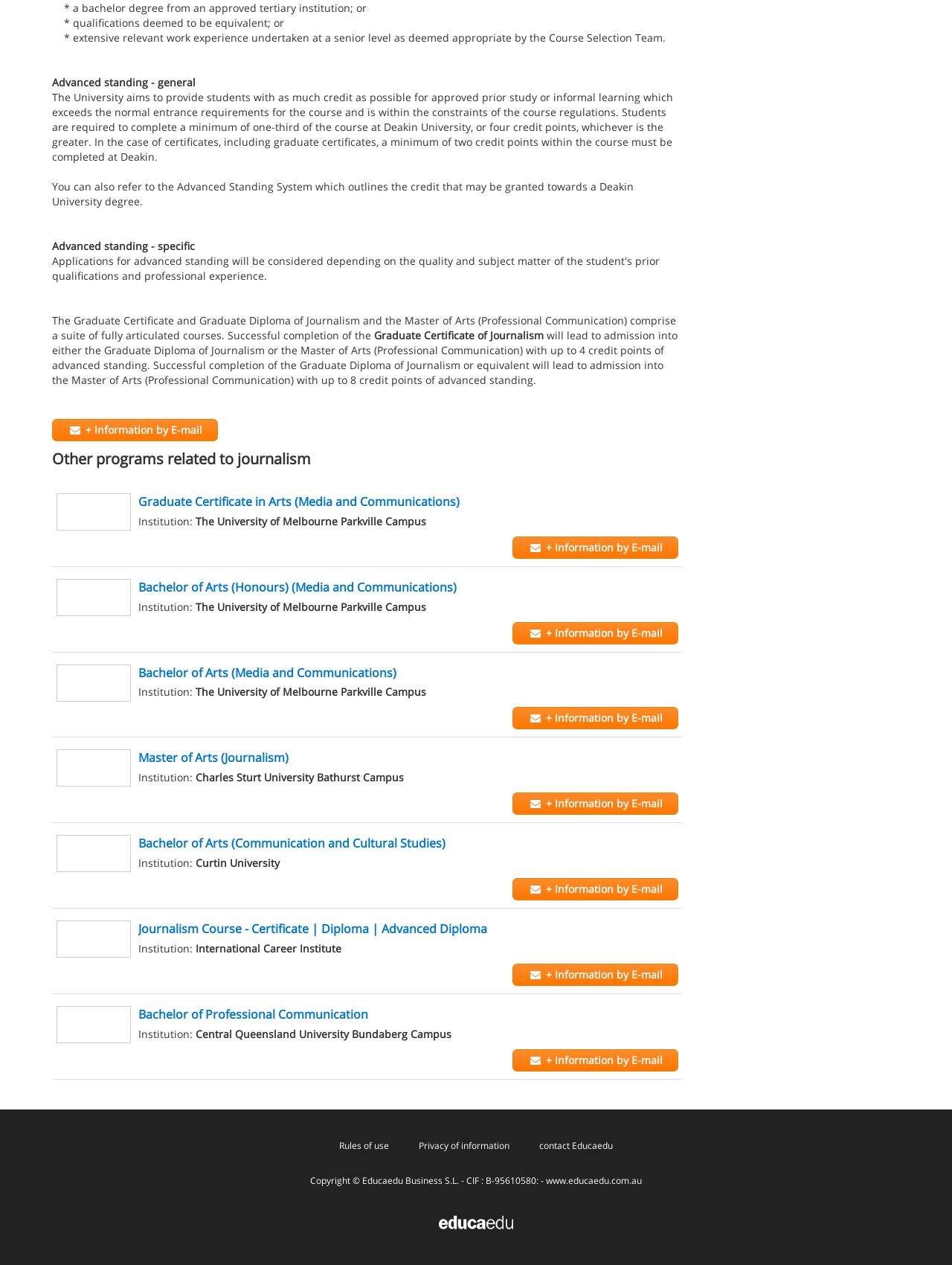Please locate the clickable area by providing the bounding box coordinates to follow this instruction: "Contact Educaedu".

[0.559, 0.895, 0.652, 0.916]